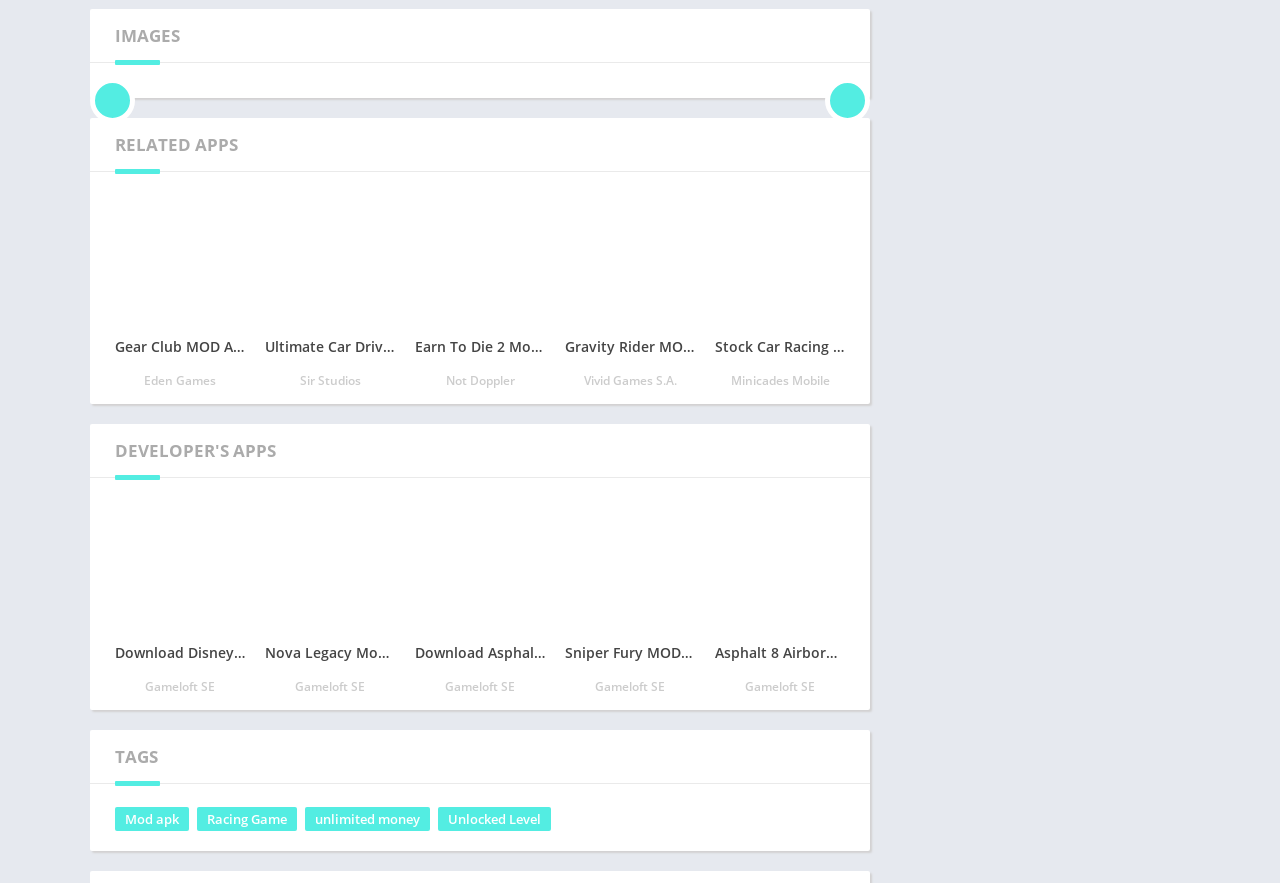Use one word or a short phrase to answer the question provided: 
What type of images are used to represent the mod APKs?

Game icons